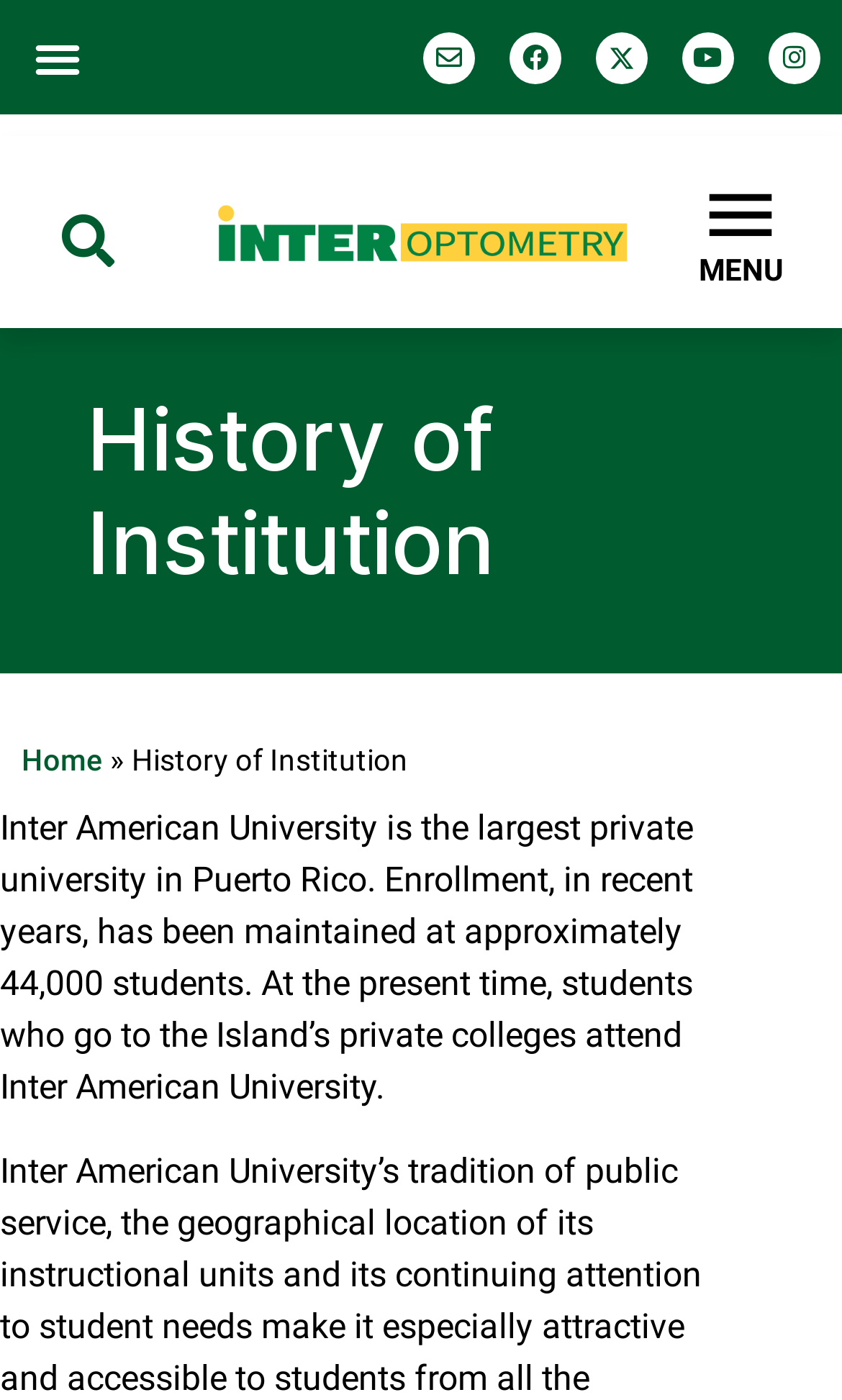Please specify the bounding box coordinates of the clickable region necessary for completing the following instruction: "Open the envelope". The coordinates must consist of four float numbers between 0 and 1, i.e., [left, top, right, bottom].

[0.503, 0.022, 0.564, 0.059]